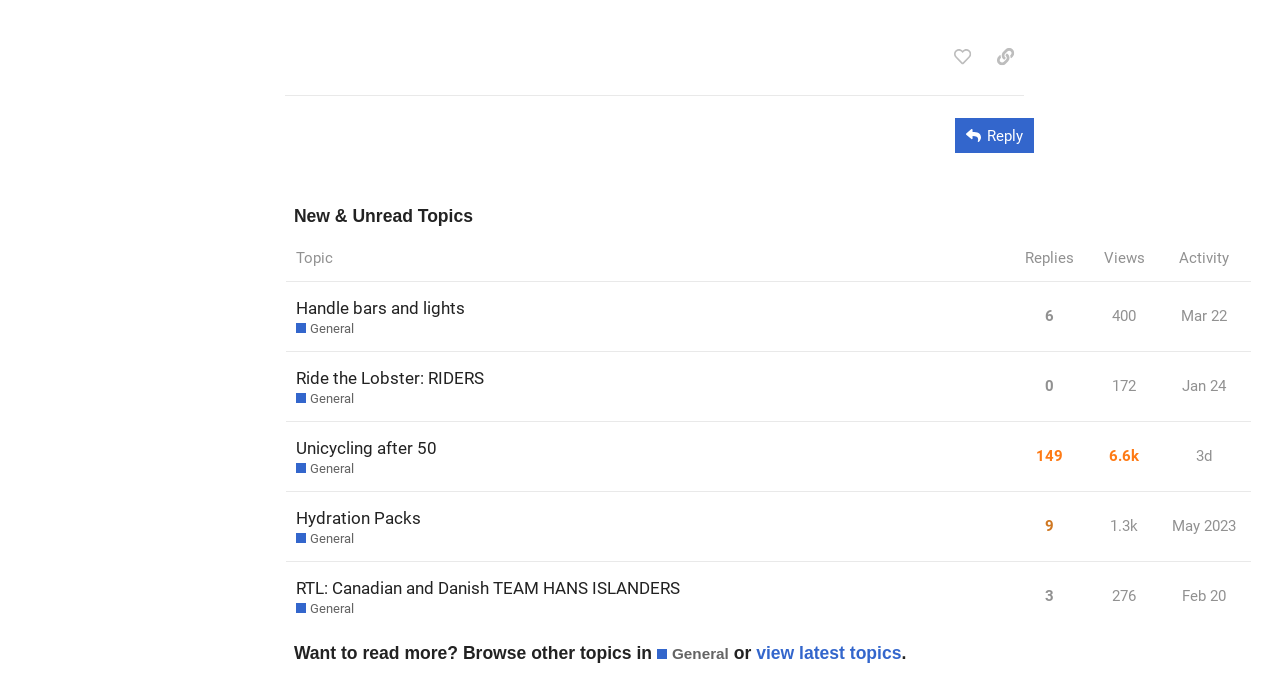What is the view count of the 'Unicycling after 50' topic?
Can you offer a detailed and complete answer to this question?

The 'Unicycling after 50' topic is a gridcell element that displays information about the topic, including the view count. According to the element, this topic has been viewed 6,622 times.